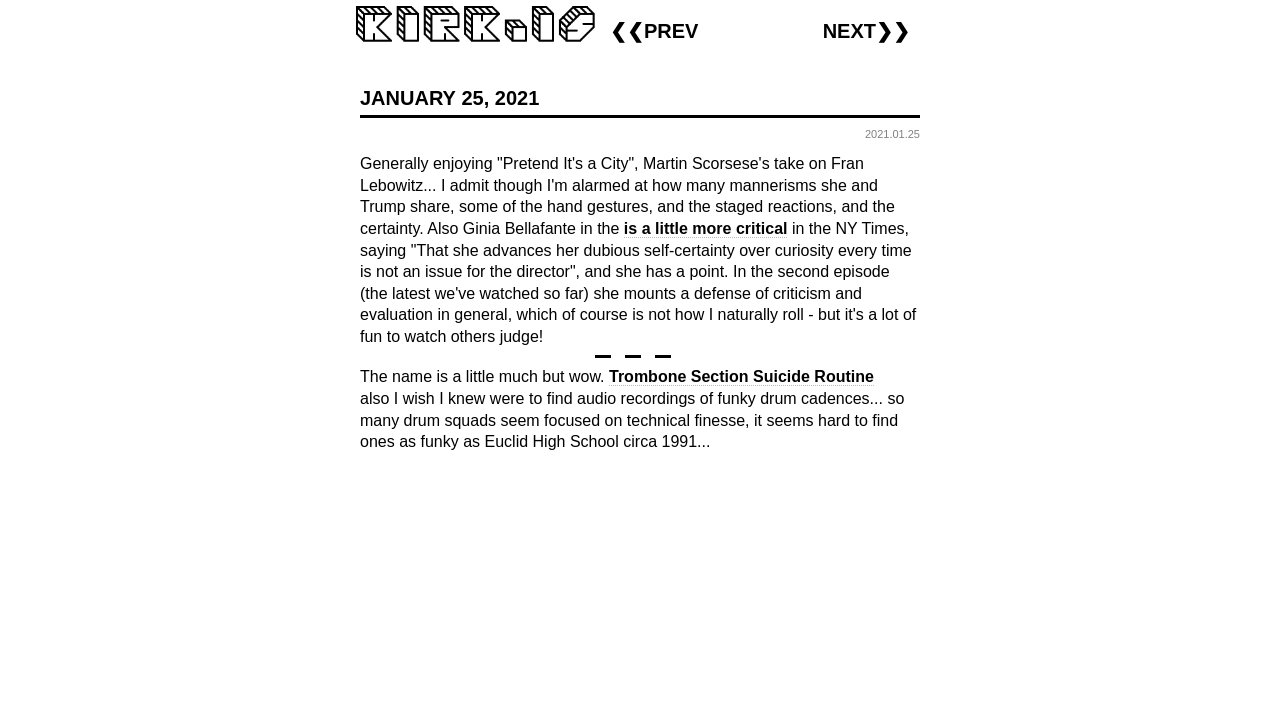Review the image closely and give a comprehensive answer to the question: What is the author looking for in drum squads?

The author is looking for funky drum cadences in drum squads, as mentioned in the static text element 'also I wish I knew were to find audio recordings of funky drum cadences... so many drum squads seem focused on technical finesse, it seems hard to find ones as funky as Euclid High School circa 1991...'. The author is looking for drum squads that can play funky drum cadences, similar to those of Euclid High School circa 1991.